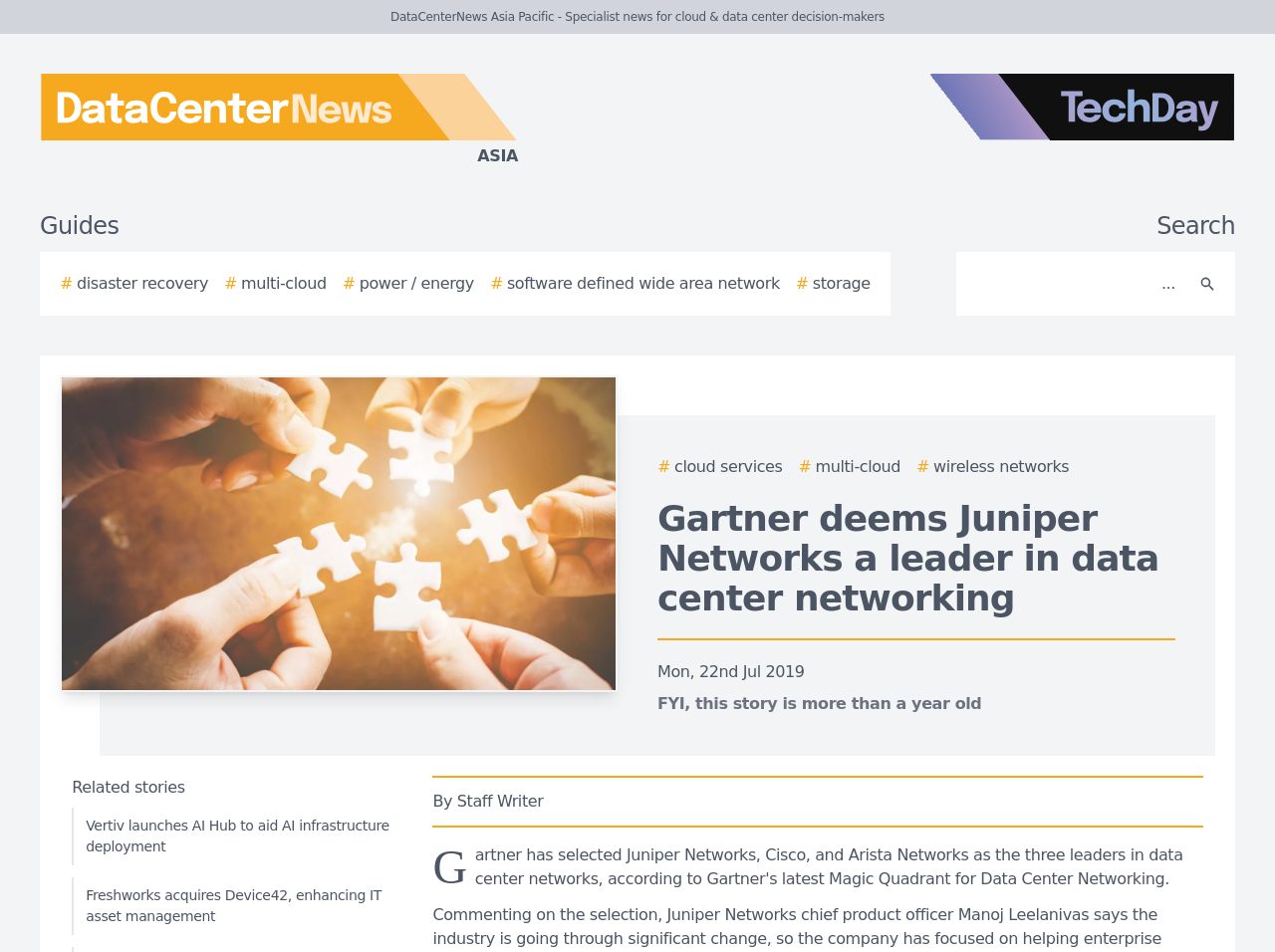Locate the bounding box coordinates of the clickable area needed to fulfill the instruction: "Search for data center news".

[0.756, 0.273, 0.931, 0.323]